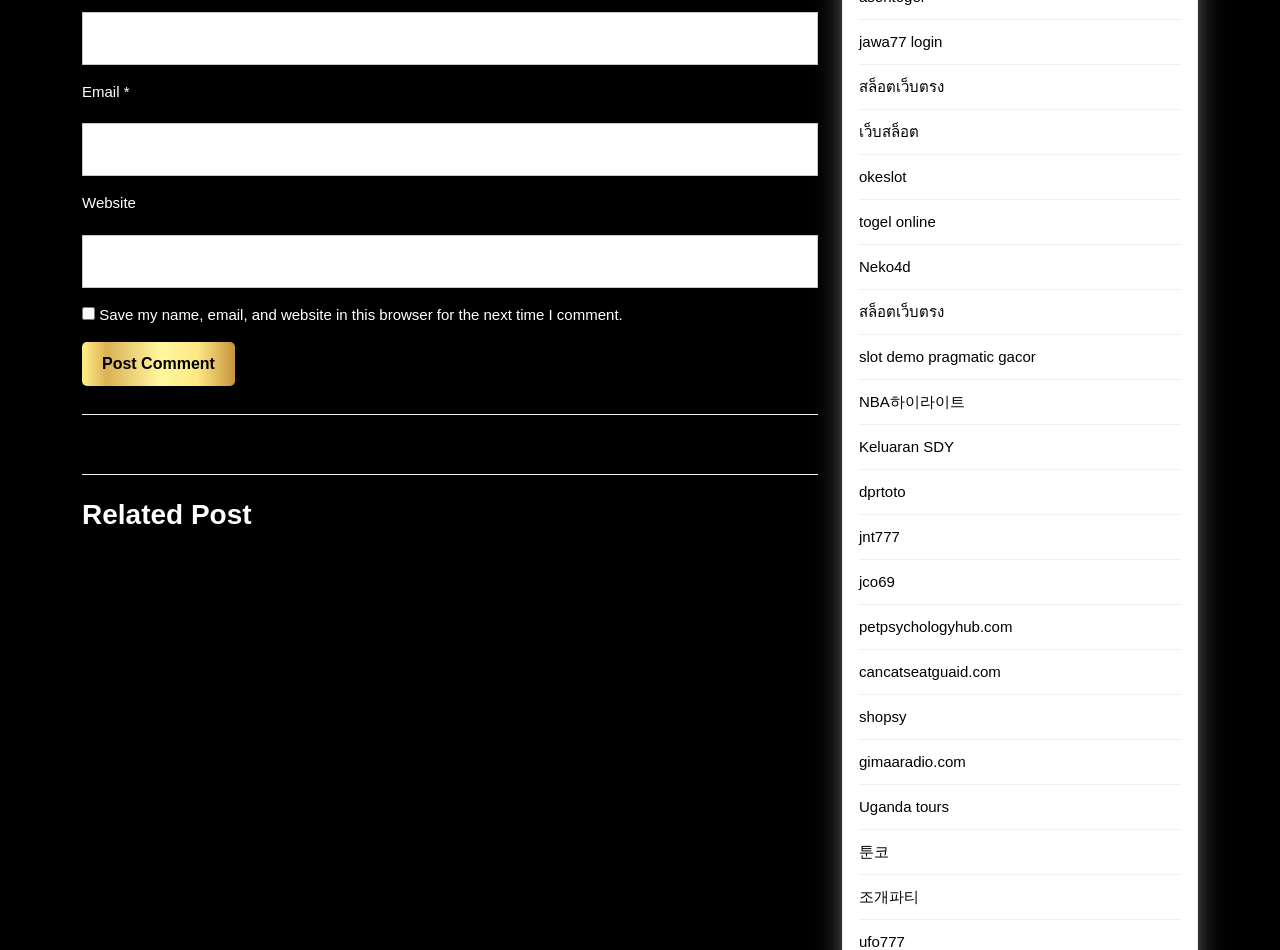Locate the bounding box coordinates of the clickable part needed for the task: "Select a category from the dropdown".

None